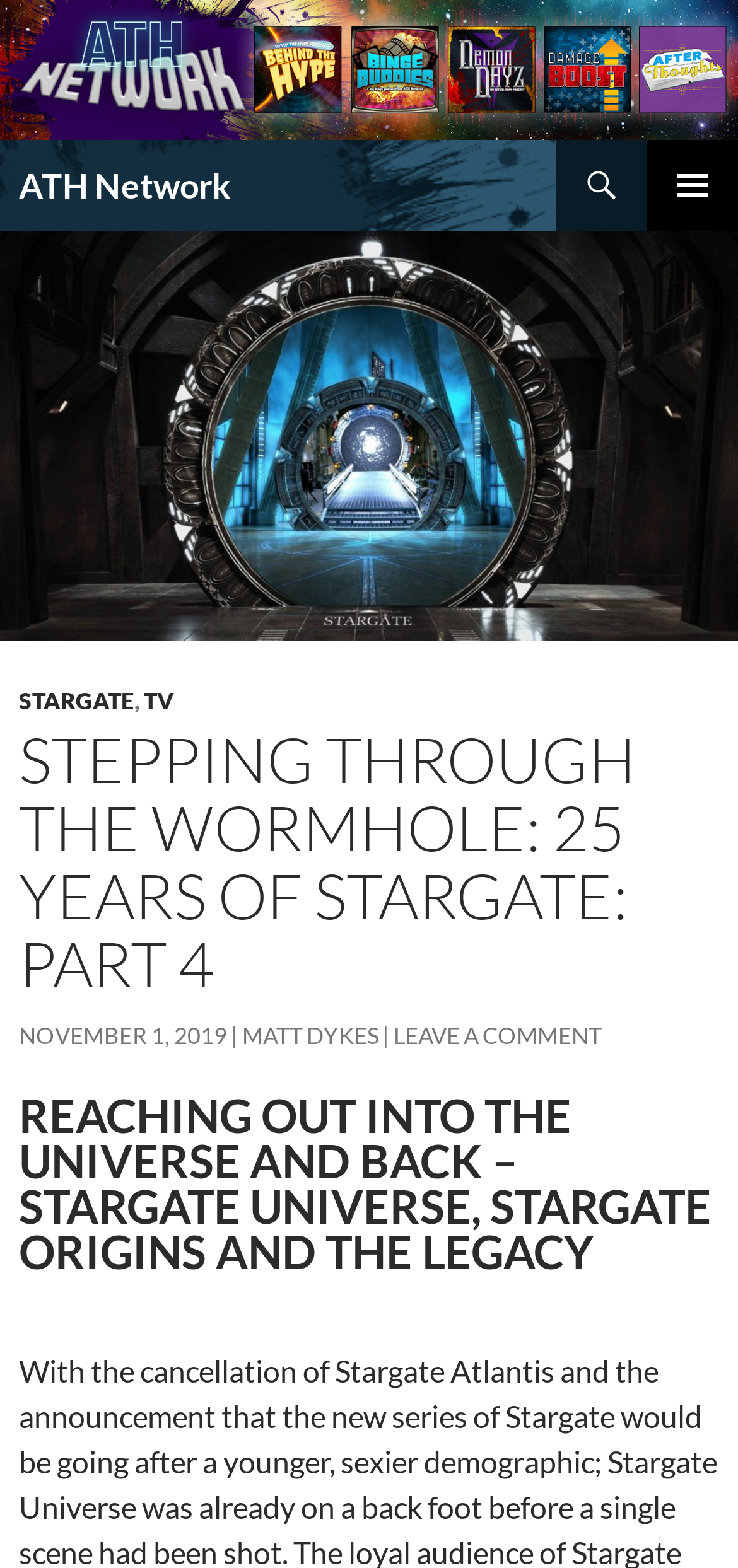Using the given element description, provide the bounding box coordinates (top-left x, top-left y, bottom-right x, bottom-right y) for the corresponding UI element in the screenshot: Leave a comment

[0.533, 0.651, 0.815, 0.669]